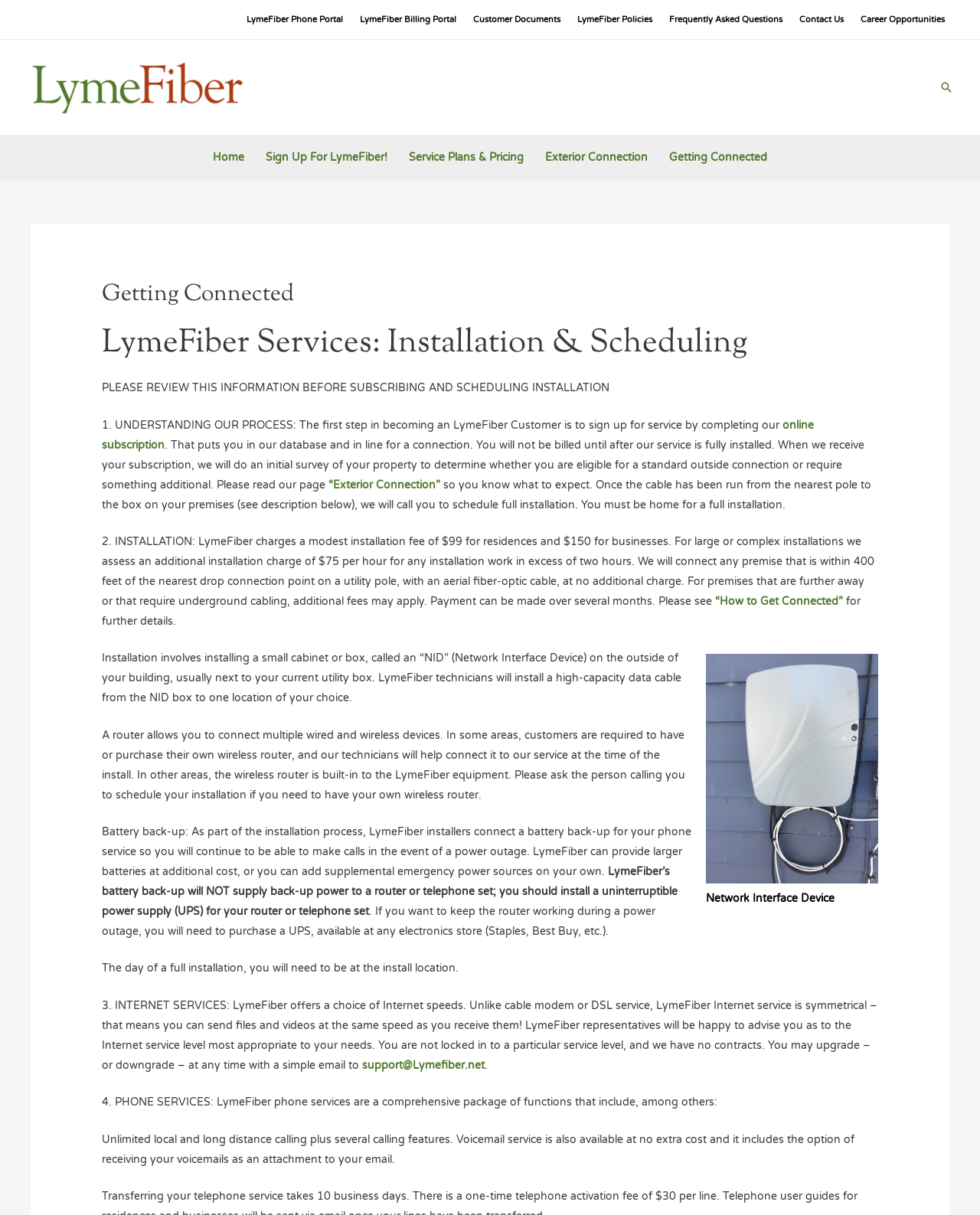Respond with a single word or short phrase to the following question: 
What is the purpose of the battery back-up?

Phone service during power outage